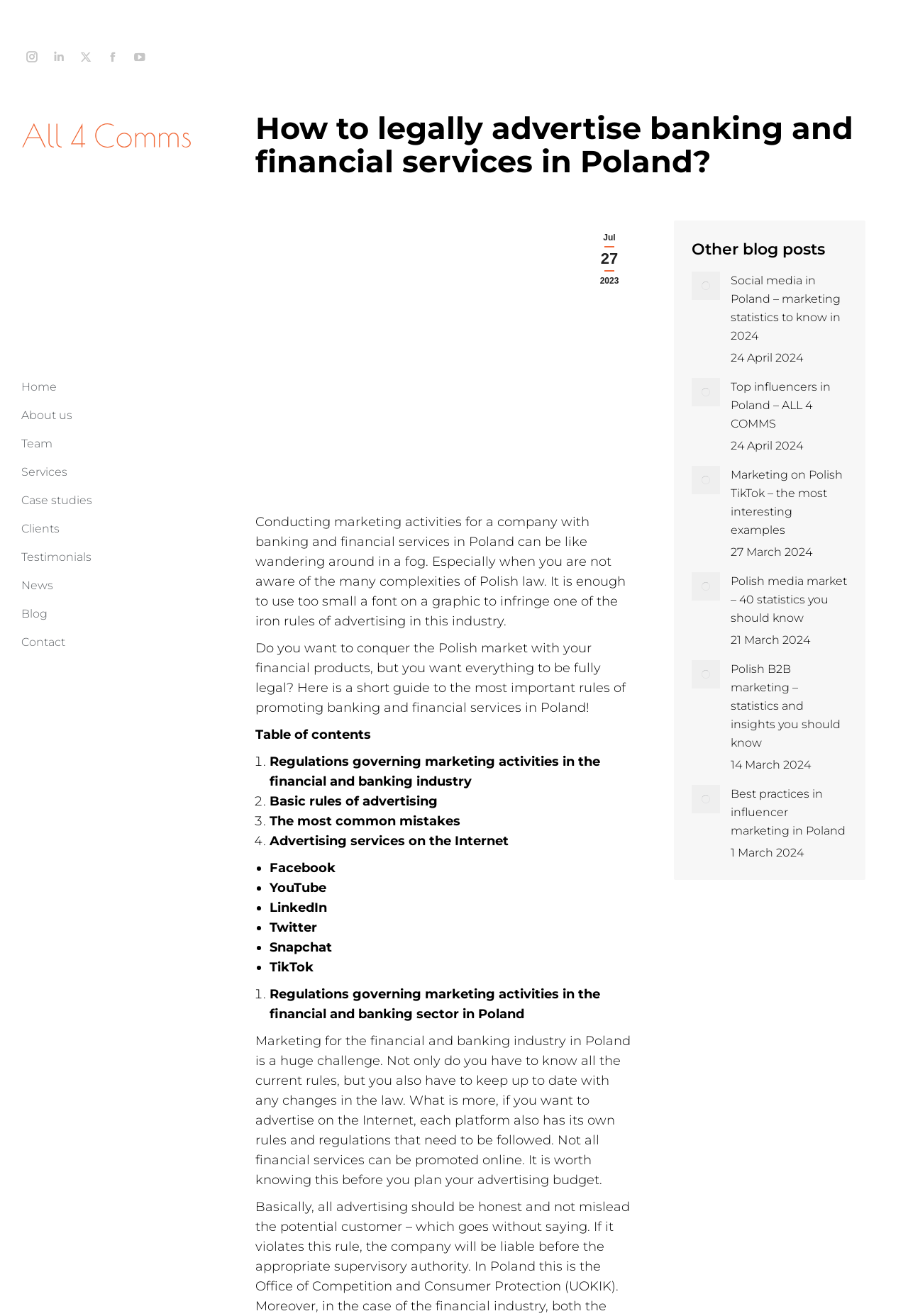How many other blog posts are listed?
Carefully analyze the image and provide a thorough answer to the question.

There are five other blog posts listed at the bottom of the webpage, each with a title, image, and date.